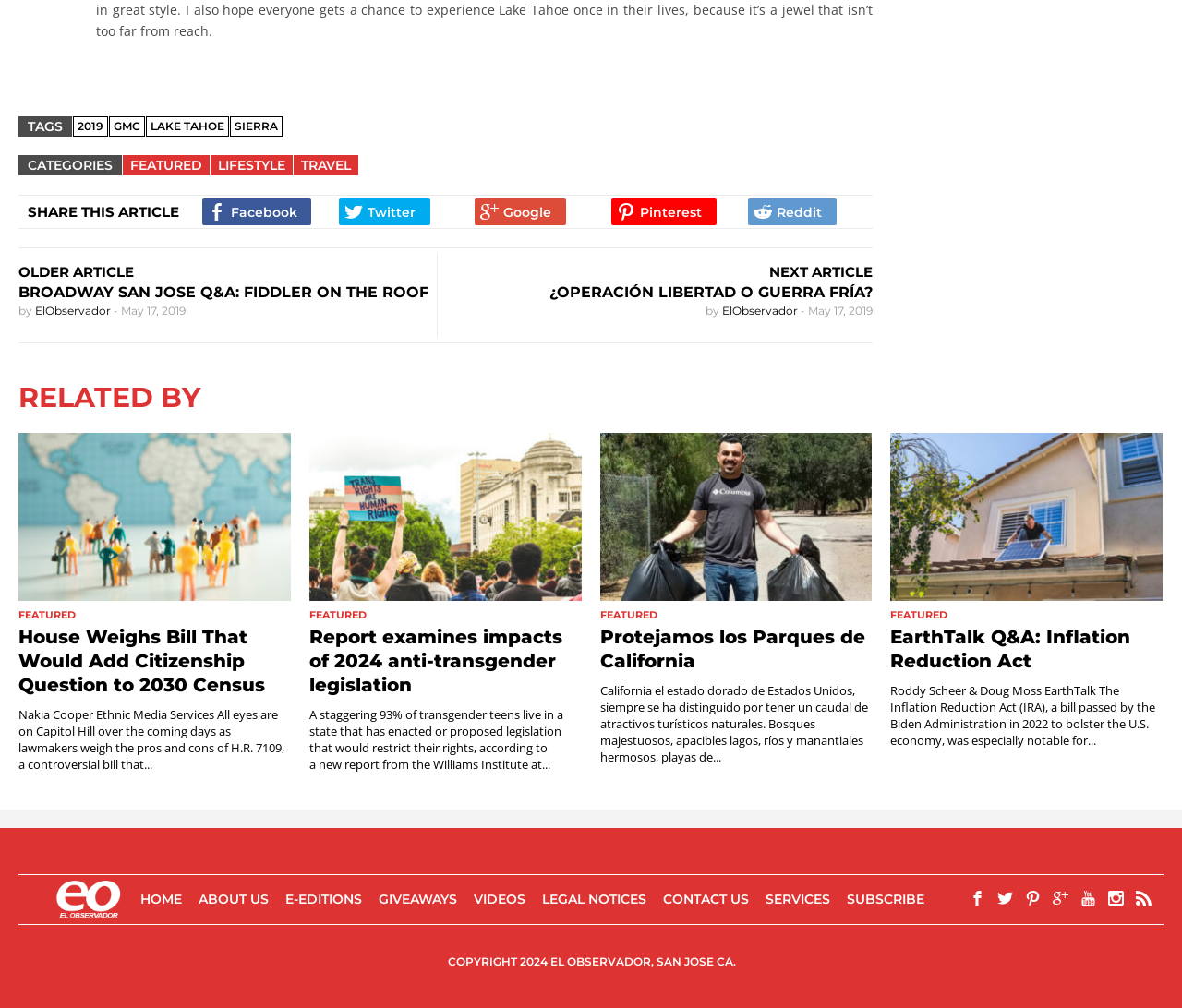Find the bounding box coordinates of the element I should click to carry out the following instruction: "Go to the next article".

[0.651, 0.261, 0.738, 0.278]